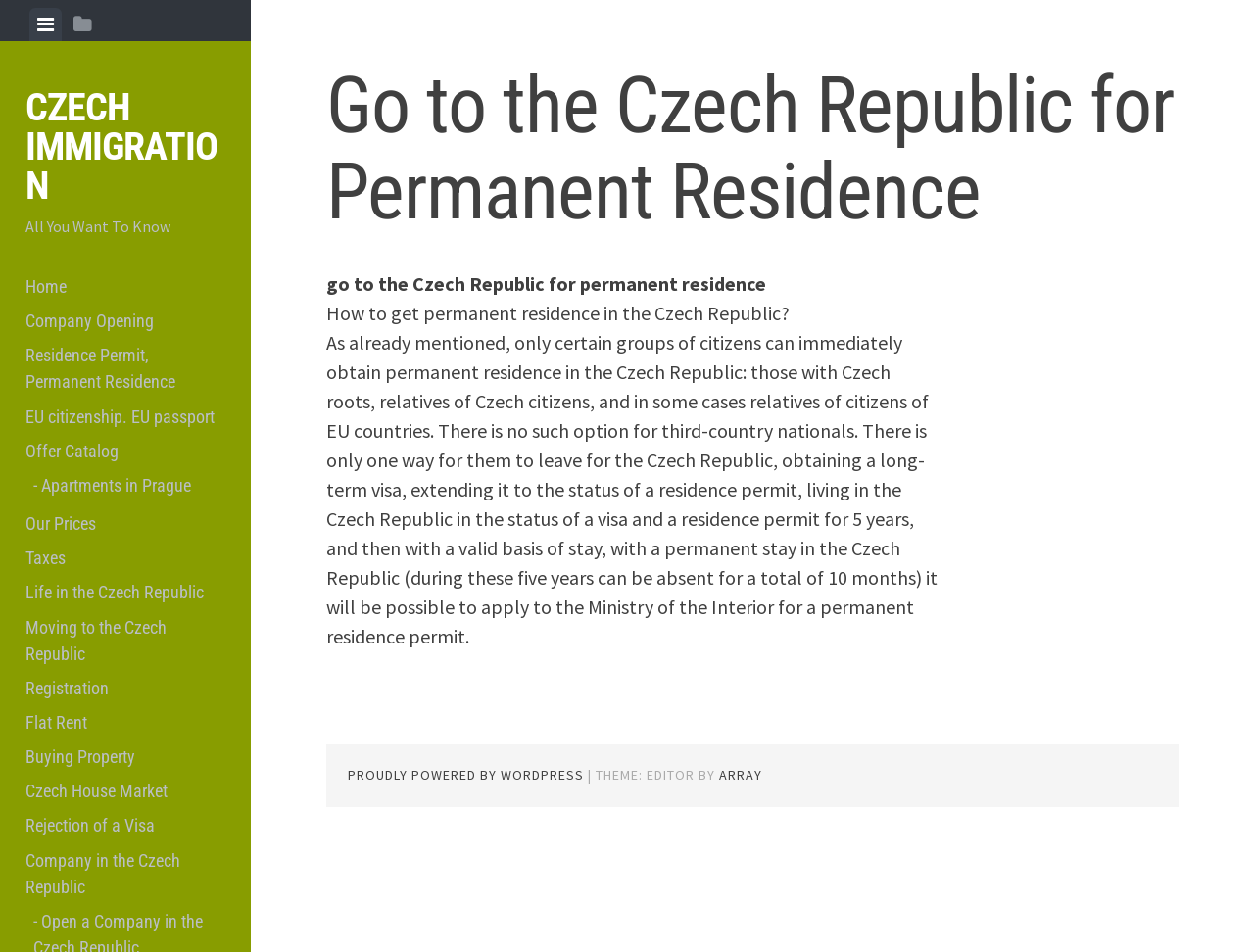Predict the bounding box for the UI component with the following description: "Array".

[0.573, 0.805, 0.607, 0.823]